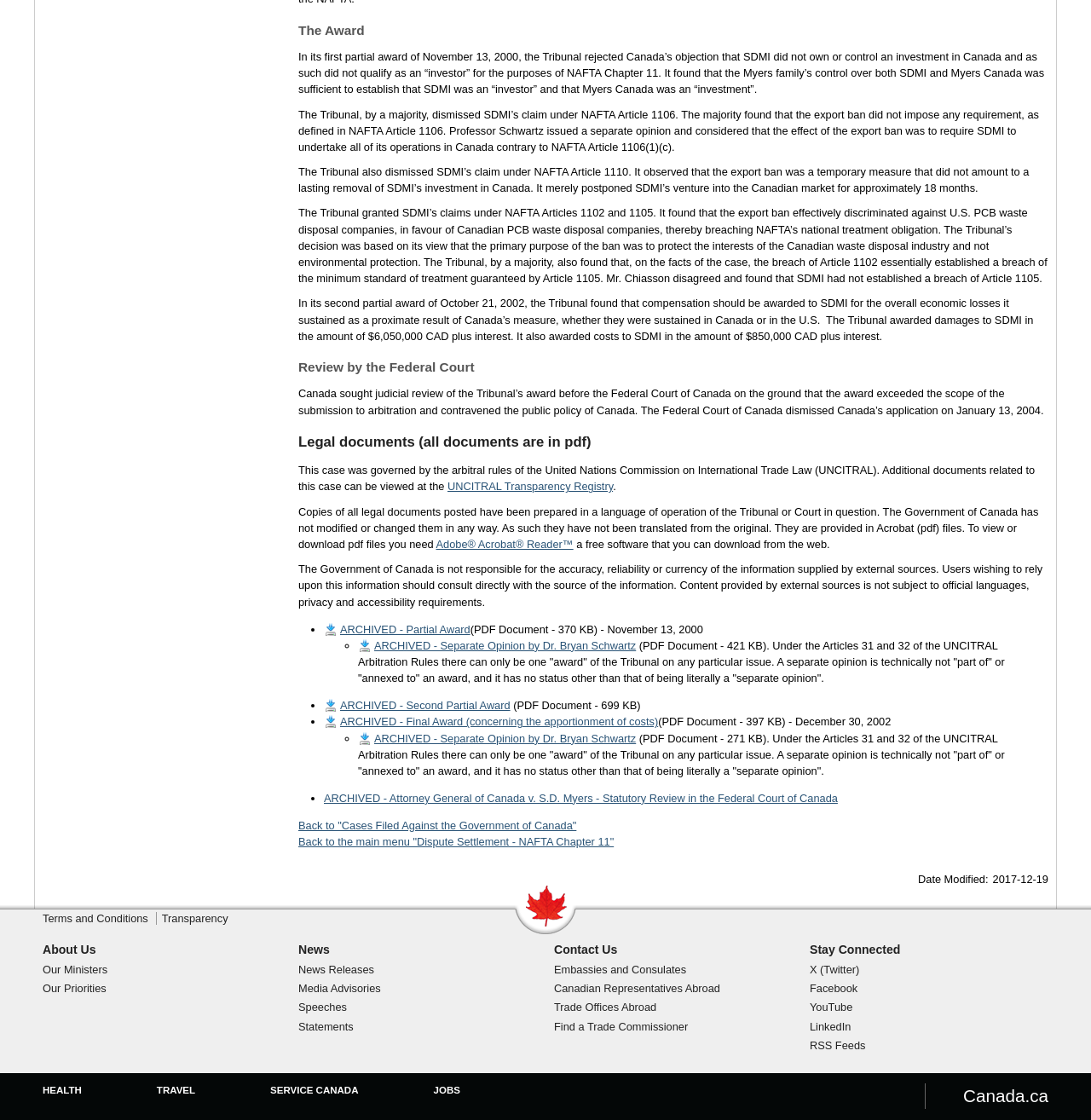Please answer the following question using a single word or phrase: What is the name of the award mentioned in the webpage?

The Award